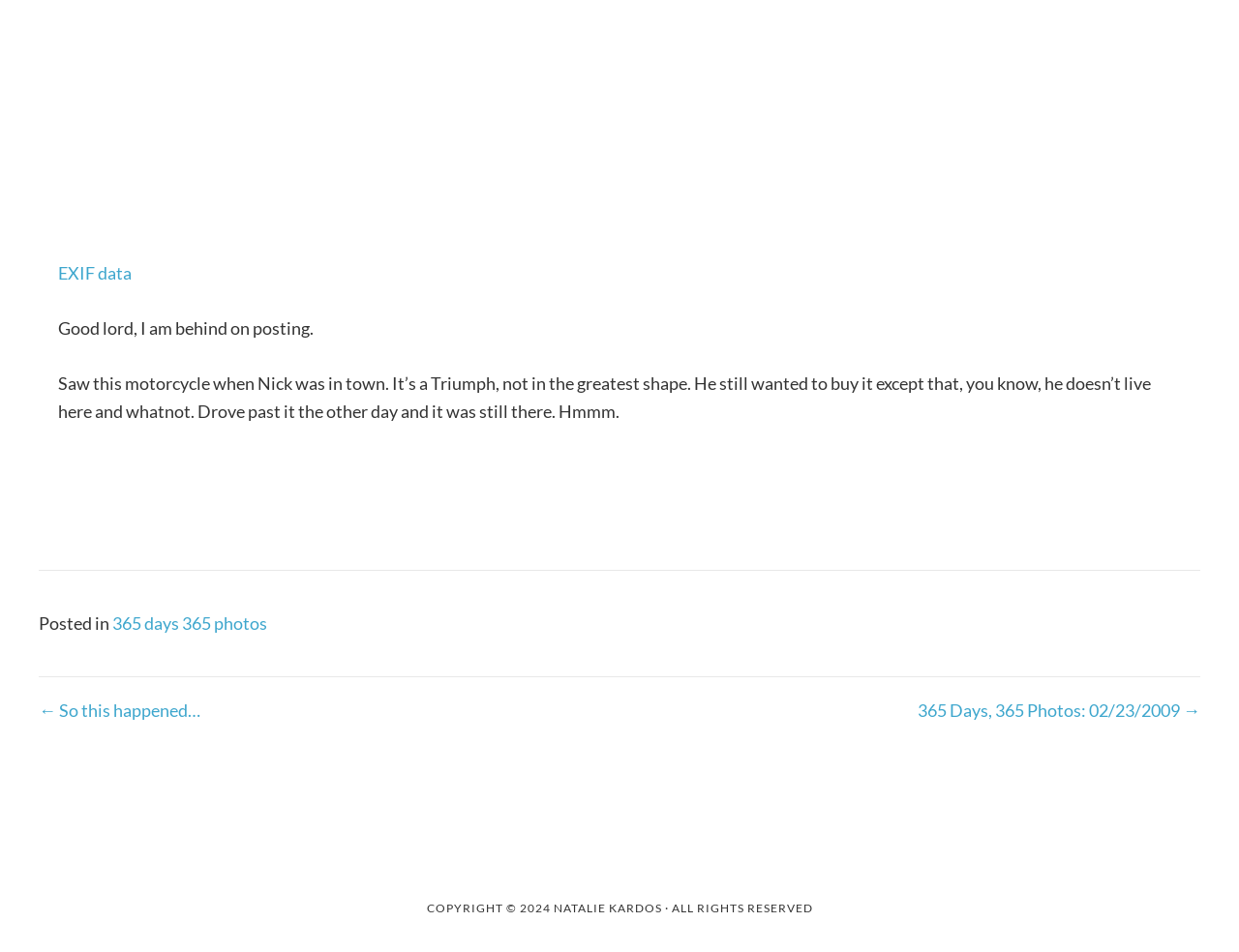Using the webpage screenshot, find the UI element described by ← So this happened…. Provide the bounding box coordinates in the format (top-left x, top-left y, bottom-right x, bottom-right y), ensuring all values are floating point numbers between 0 and 1.

[0.031, 0.731, 0.162, 0.761]